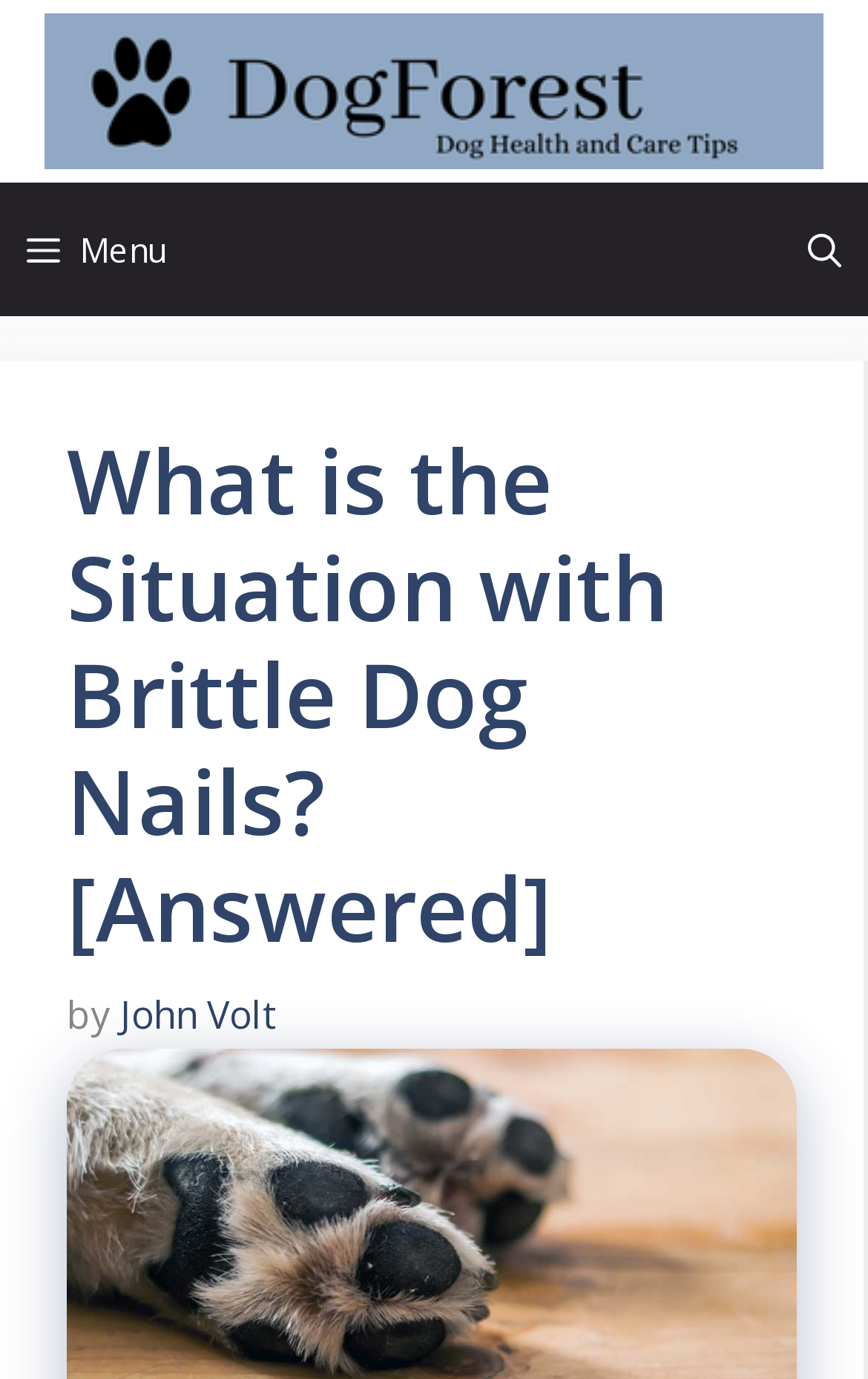Answer the question with a brief word or phrase:
What is the purpose of the button at the top left corner?

Menu